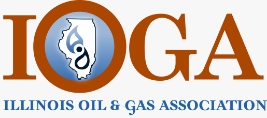What symbol represents oil in the logo?
Look at the screenshot and give a one-word or phrase answer.

blue symbol